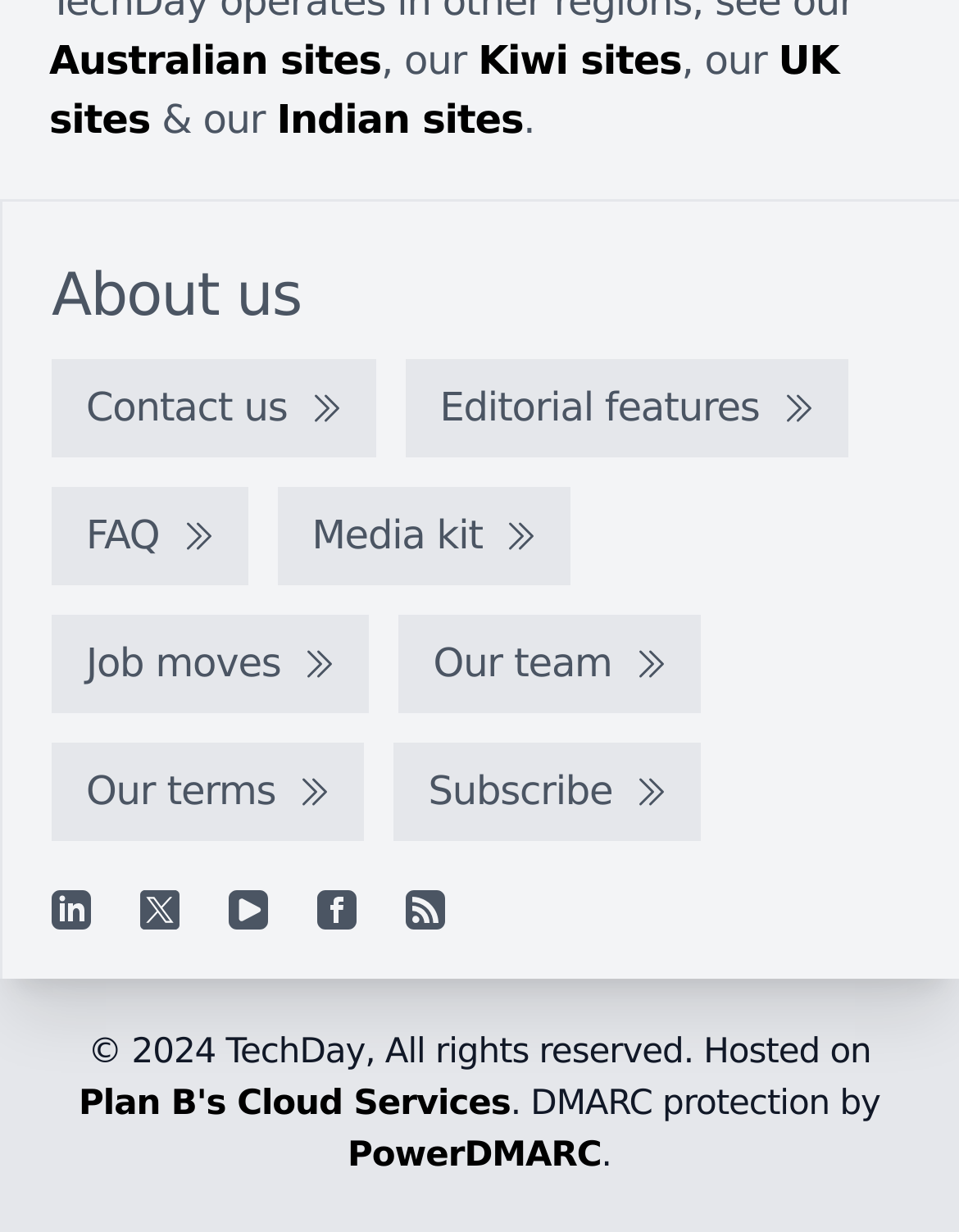Identify the bounding box coordinates for the region of the element that should be clicked to carry out the instruction: "Contact us". The bounding box coordinates should be four float numbers between 0 and 1, i.e., [left, top, right, bottom].

[0.054, 0.292, 0.392, 0.372]